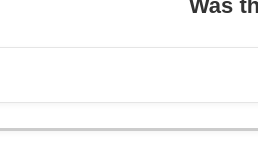Please provide a one-word or short phrase answer to the question:
What are the typical response options for the feedback mechanism?

Yes or No